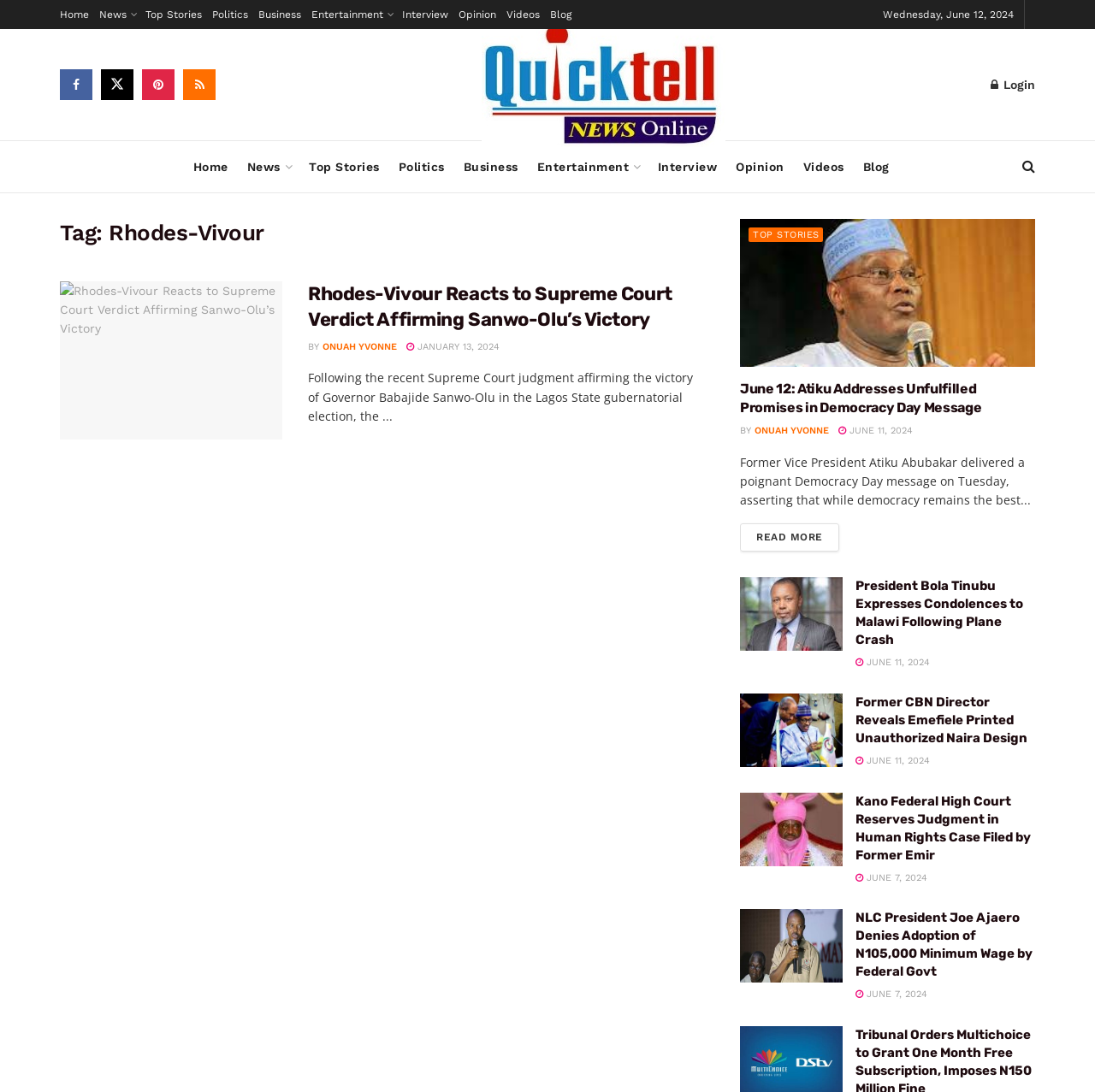Can you find the bounding box coordinates of the area I should click to execute the following instruction: "Read the article 'Rhodes-Vivour Reacts to Supreme Court Verdict Affirming Sanwo-Olu’s Victory'"?

[0.055, 0.257, 0.641, 0.403]